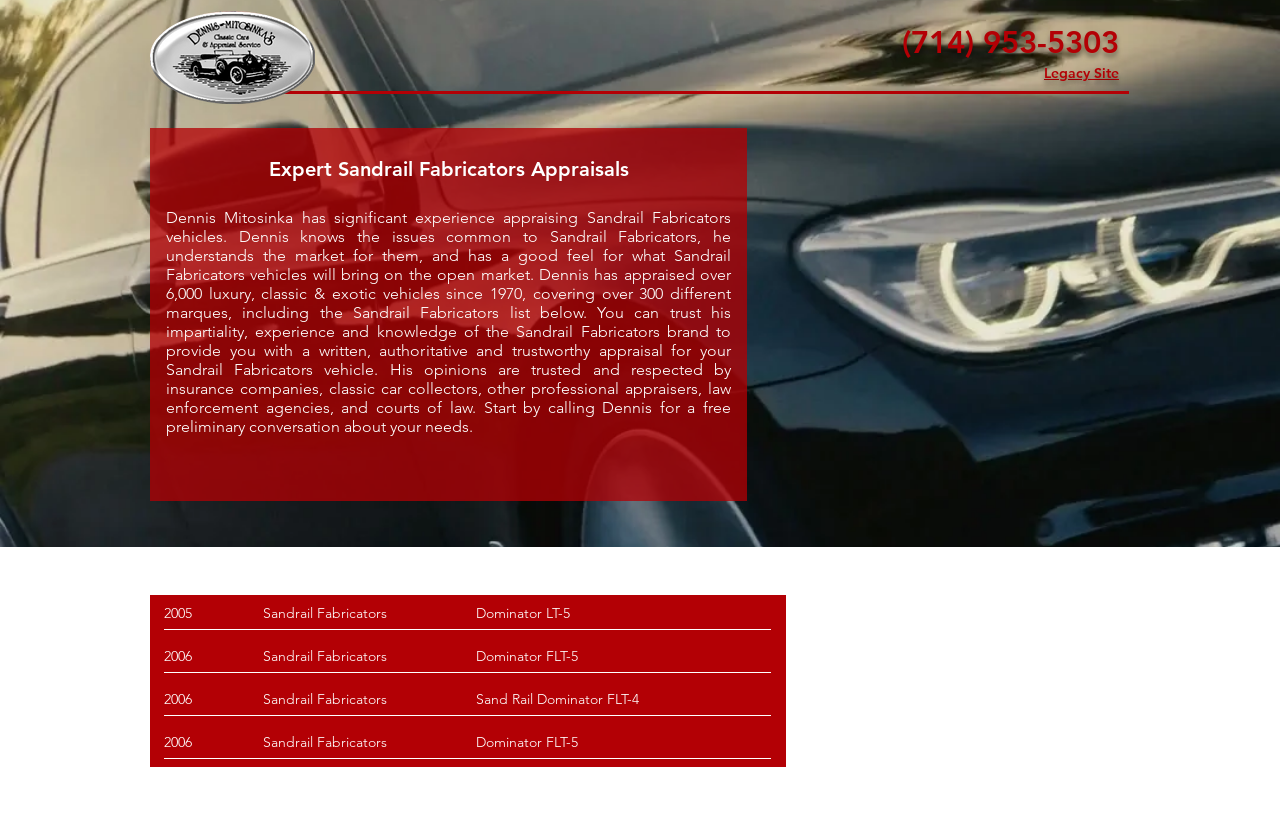Generate a comprehensive description of the webpage content.

The webpage is about Sandrail Fabricators, a company that provides appraisals for Sandrail Fabricators vehicles. At the top left corner, there is a logo image, "logo 2.png". To the right of the logo, there is a phone number "(714) 953-5303" in a heading format, which is also a clickable link. Below the phone number, there is a link to a "Legacy Site".

The main content of the webpage is about Dennis Mitosinka, an expert in appraising Sandrail Fabricators vehicles. There is a heading that describes his expertise, followed by a paragraph of text that explains his experience and qualifications. The text mentions that he has appraised over 6,000 luxury, classic, and exotic vehicles since 1970, including Sandrail Fabricators.

Below the paragraph, there are several headings that list different models of Sandrail Fabricators vehicles, including "2005 Sandrail Fabricators Dominator LT-5", "2006 Sandrail Fabricators Dominator FLT-5", "2006 Sandrail Fabricators Sand Rail Dominator FLT-4", and "2006 Sandrail Fabricators Dominator FLT-5". These headings are arranged in a vertical list, with each model listed in a separate heading.